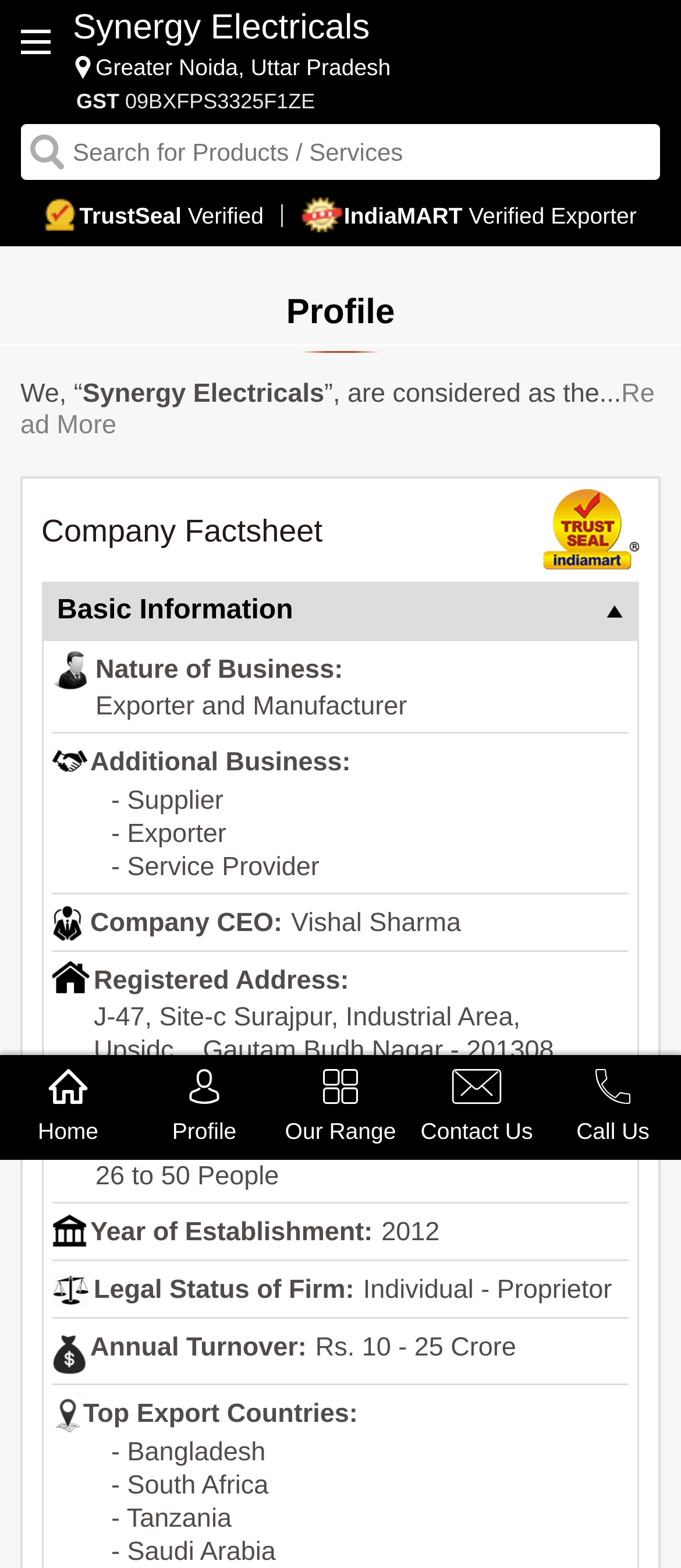What are the top export countries?
Kindly answer the question with as much detail as you can.

The top export countries can be found in the Company Factsheet section, where it is written 'Top Export Countries: Bangladesh, South Africa, Tanzania, Saudi Arabia'. This information is provided under the Basic Information category.